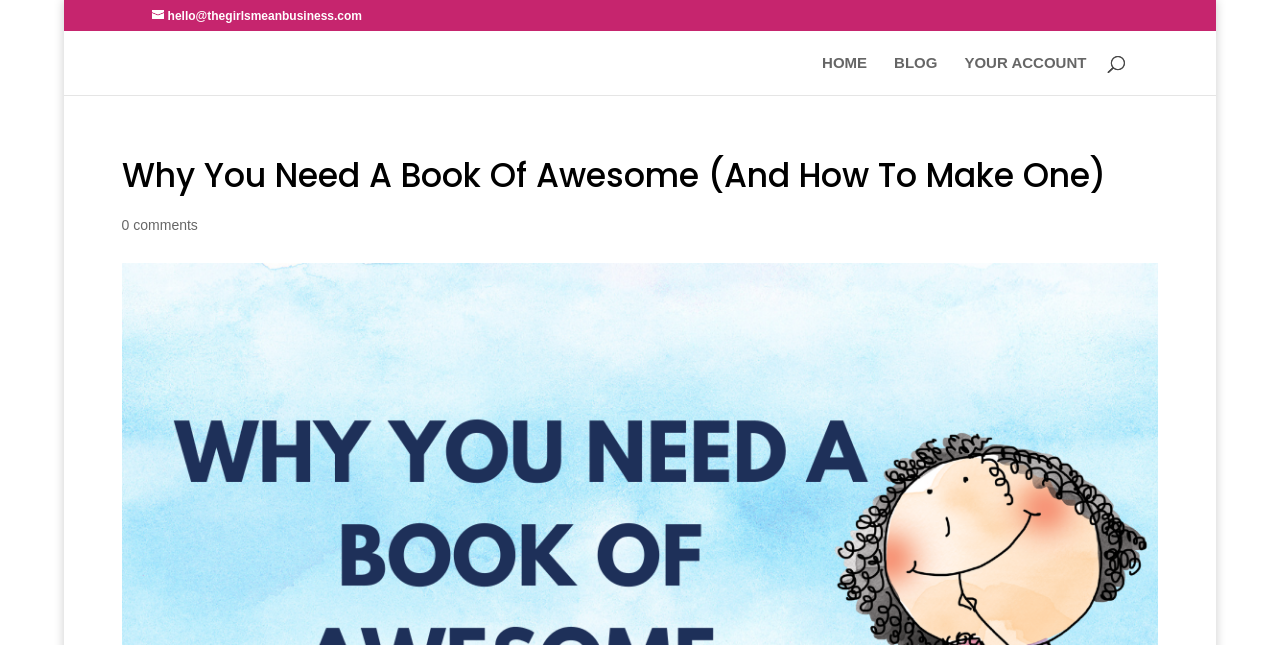Describe every aspect of the webpage in a detailed manner.

The webpage is about "Why You Need A Book Of Awesome (And How To Make One)" and is part of "The Girls Mean Business" website. At the top left, there is a contact email "hello@thegirlsmeanbusiness.com" in the form of a link. To the right of the contact email, there are three main navigation links: "HOME", "BLOG", and "YOUR ACCOUNT". 

On the top right, there is a search bar with a label "Search for:". Below the navigation links and the search bar, there is a main heading that reads "Why You Need A Book Of Awesome (And How To Make One)". 

Below the main heading, there is a link indicating that there are "0 comments" on the page. The webpage also has some related posts mentioned, including "3 Words You Need to Stop Saying", "My Competitor Confession (It’s Not Pretty)!", and "7 Easy Ways to Get Inspired Again".